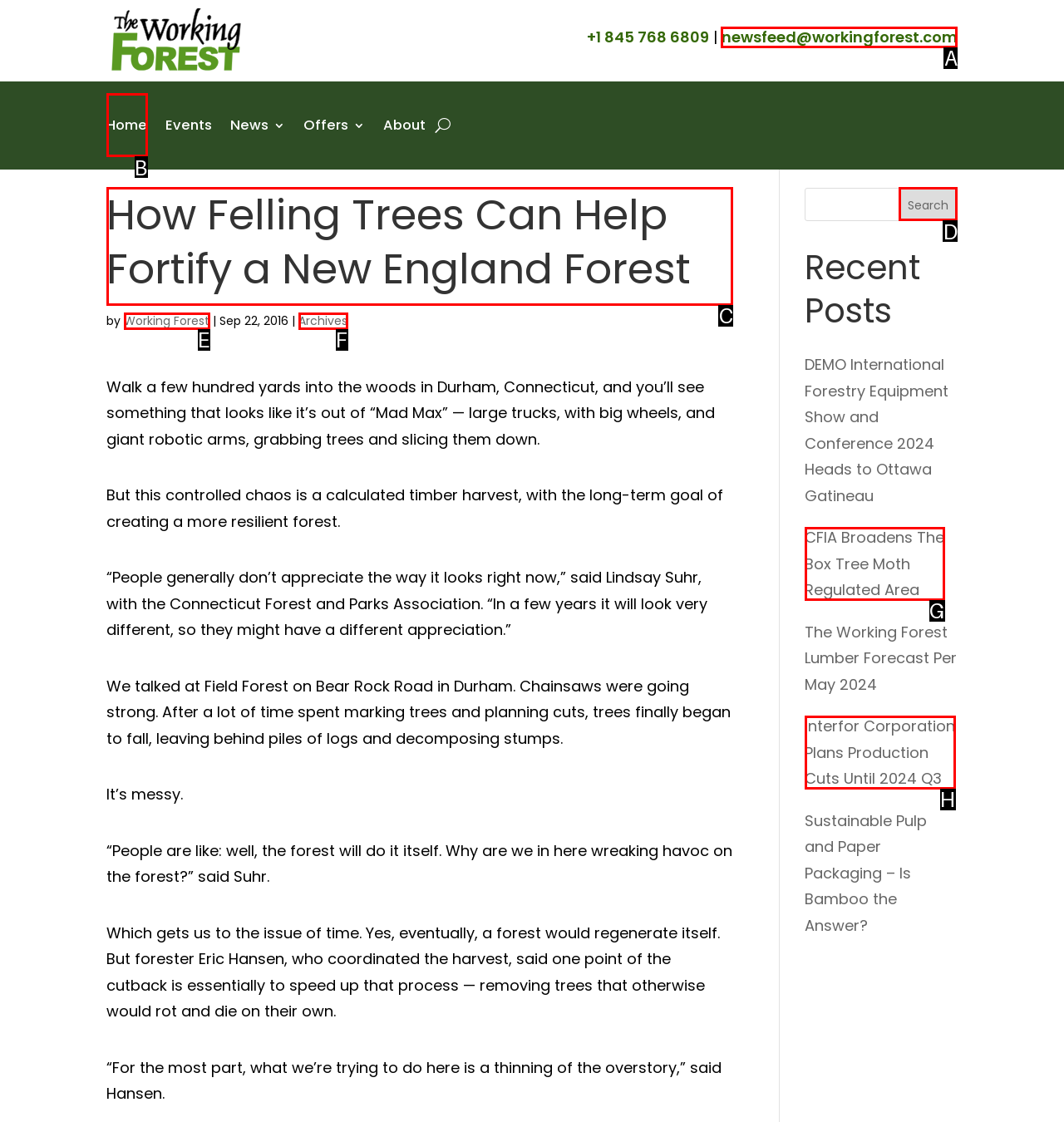Tell me which element should be clicked to achieve the following objective: click on the category Clouds
Reply with the letter of the correct option from the displayed choices.

None